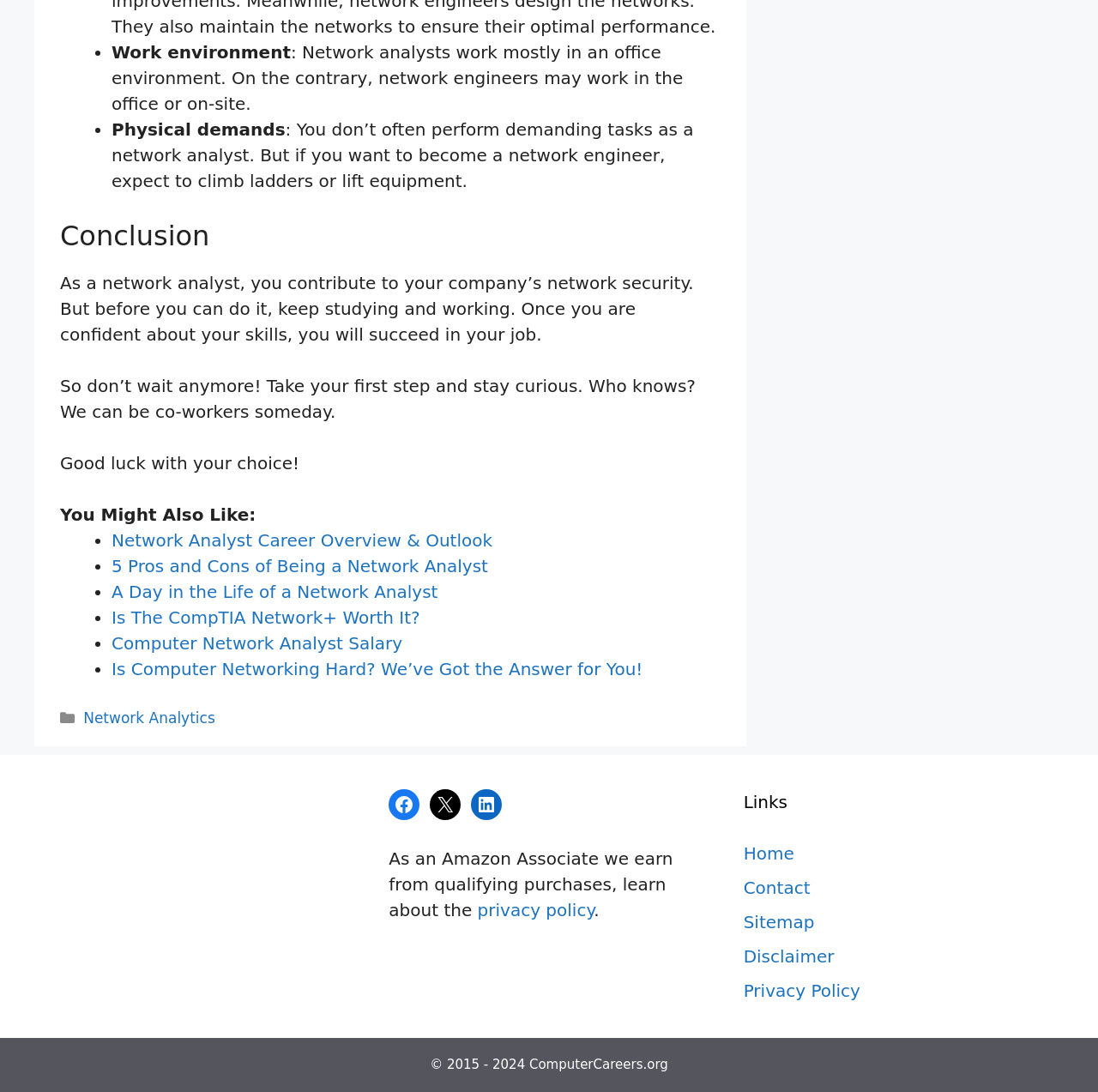Indicate the bounding box coordinates of the element that needs to be clicked to satisfy the following instruction: "Visit 'Facebook'". The coordinates should be four float numbers between 0 and 1, i.e., [left, top, right, bottom].

[0.354, 0.723, 0.382, 0.751]